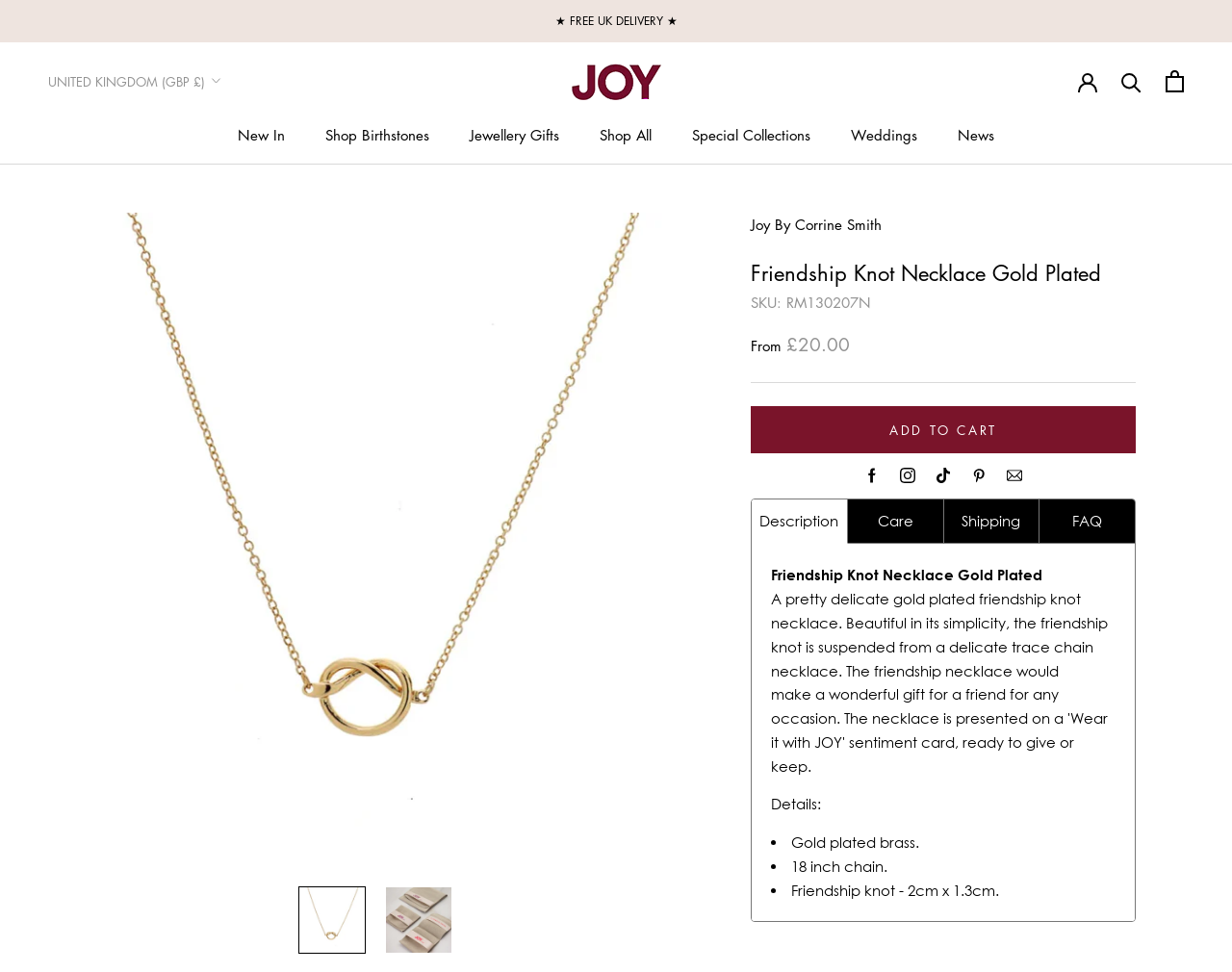What is the size of the friendship knot?
Please provide a single word or phrase as the answer based on the screenshot.

2cm x 1.3cm